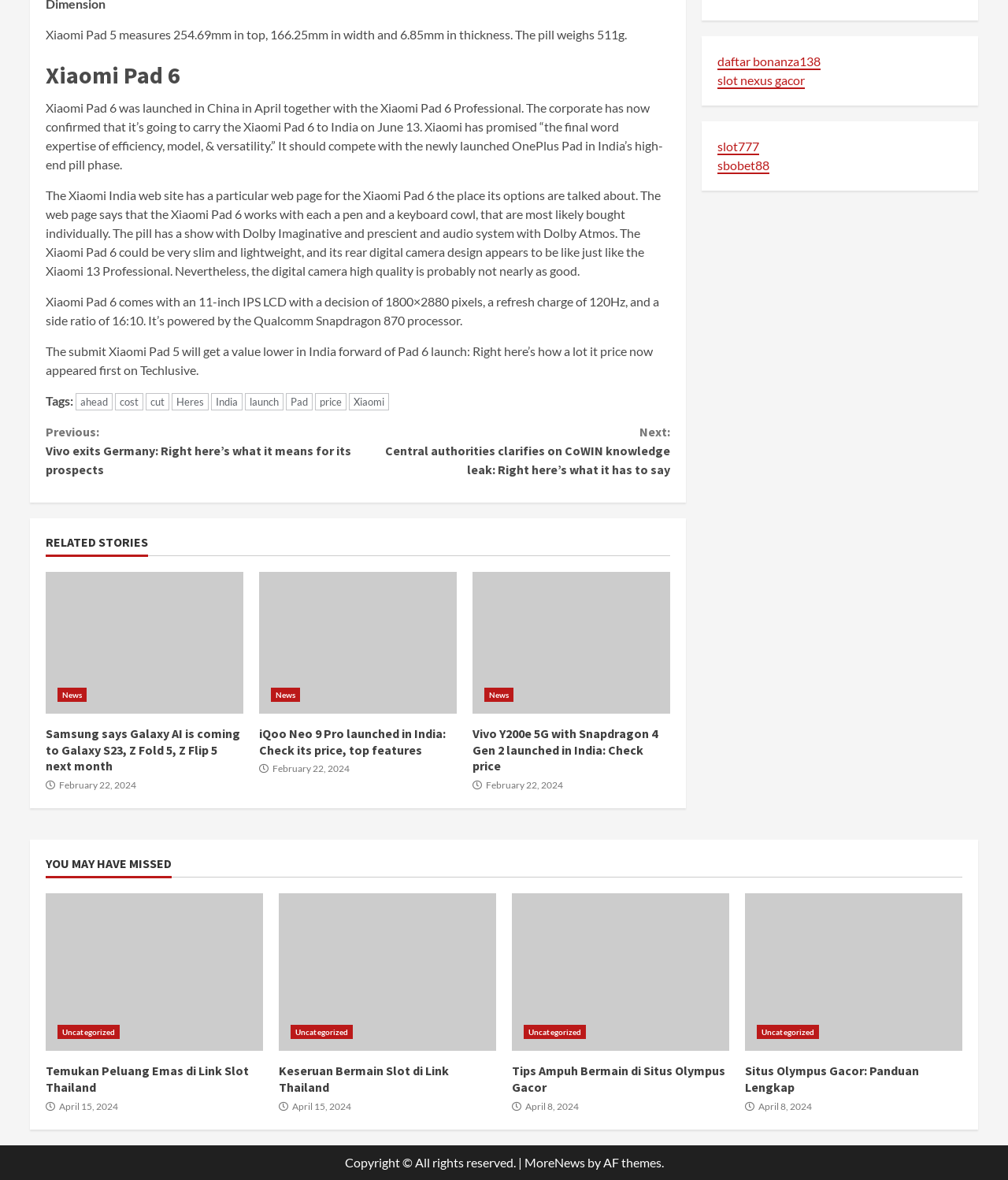Find the bounding box coordinates of the element to click in order to complete the given instruction: "Click on 'Temukan Peluang Emas di Link Slot Thailand'."

[0.045, 0.757, 0.261, 0.891]